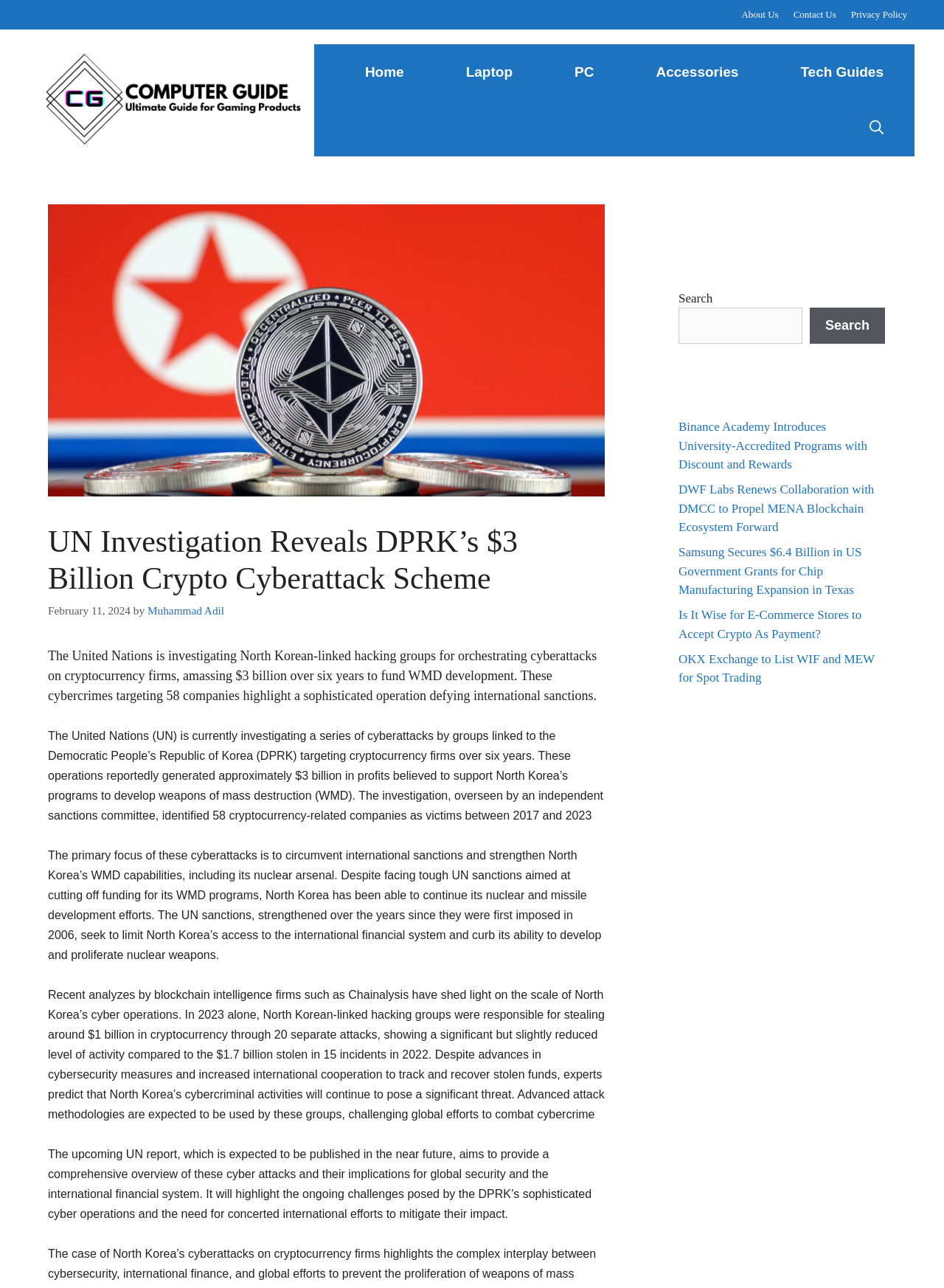Respond with a single word or phrase to the following question: What is the name of the website?

Computer Guides